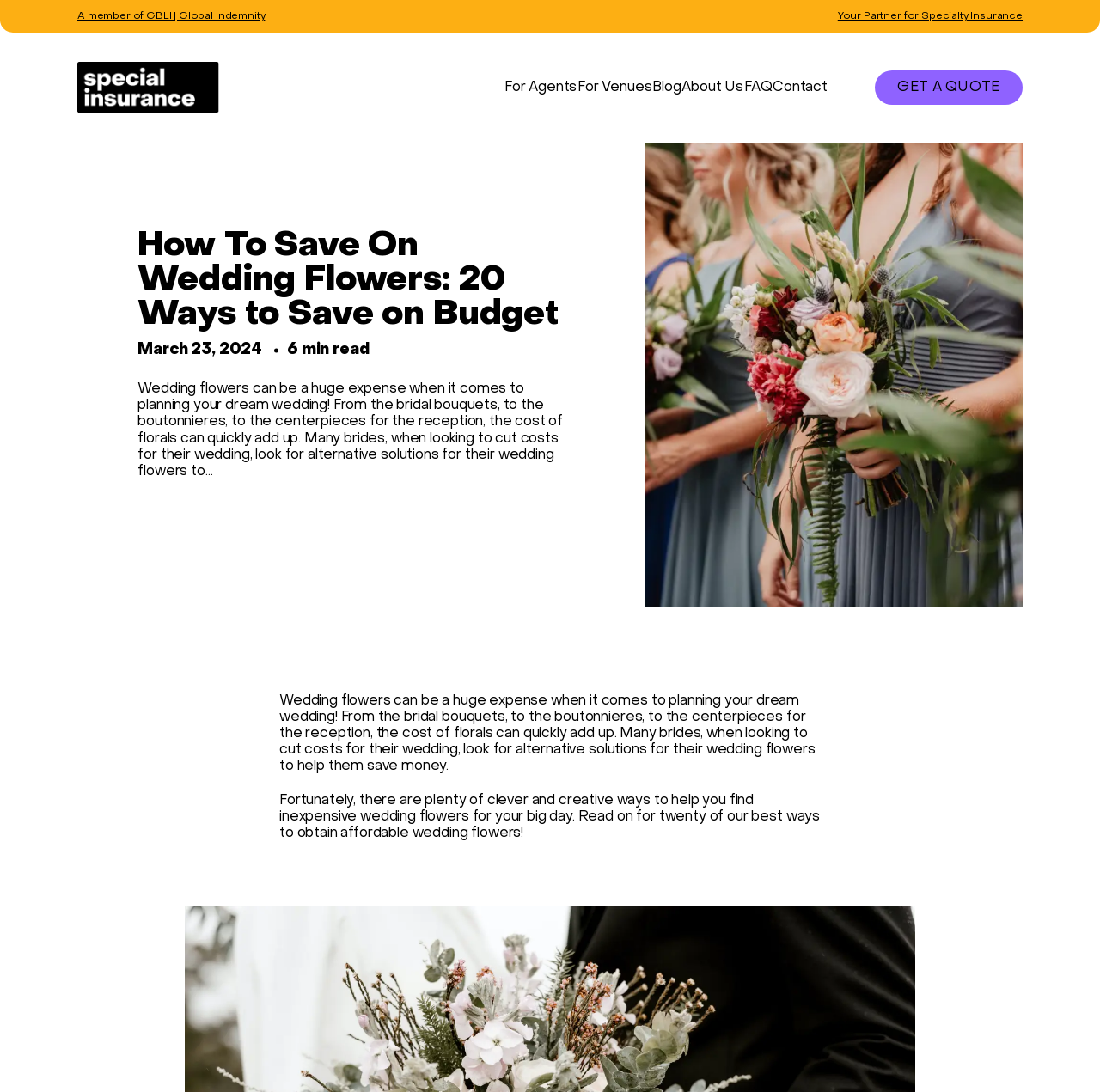Please identify the bounding box coordinates of the area that needs to be clicked to fulfill the following instruction: "Get a quote."

[0.795, 0.065, 0.93, 0.096]